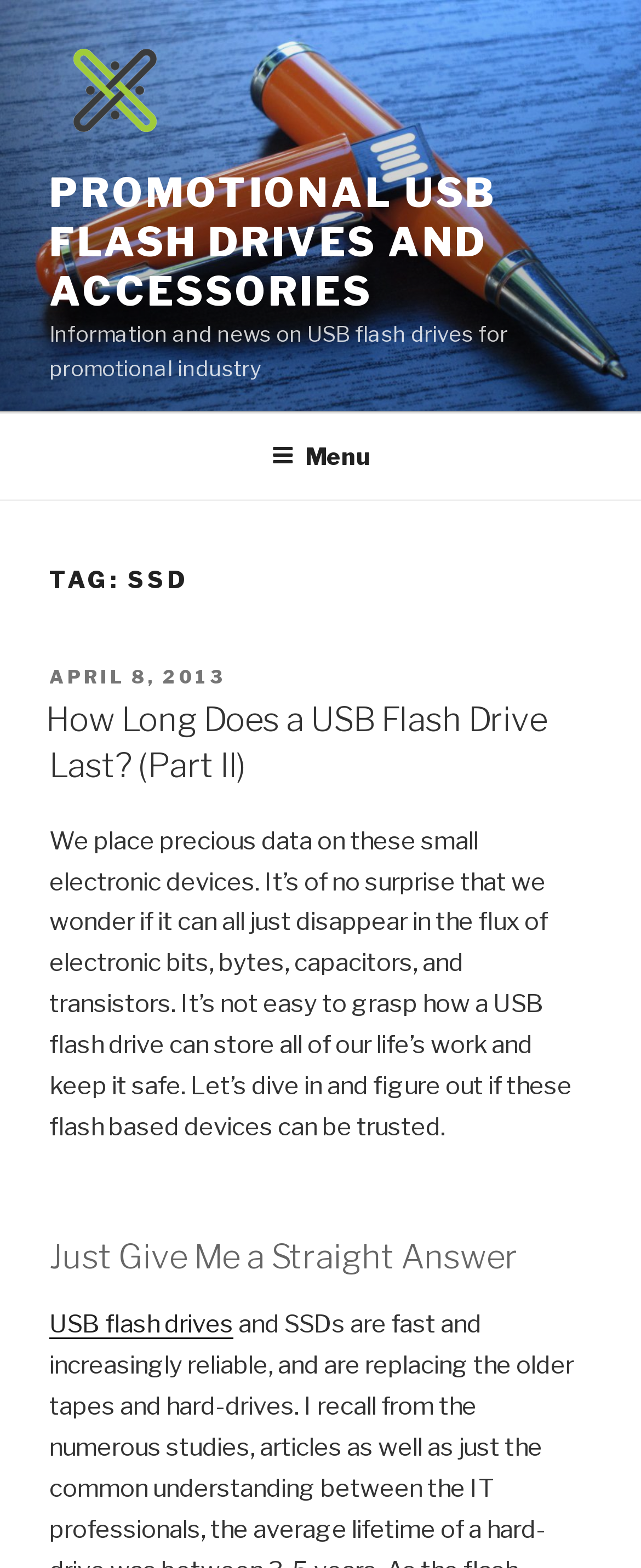Give a one-word or one-phrase response to the question:
What is the title of the first article on this webpage?

How Long Does a USB Flash Drive Last?